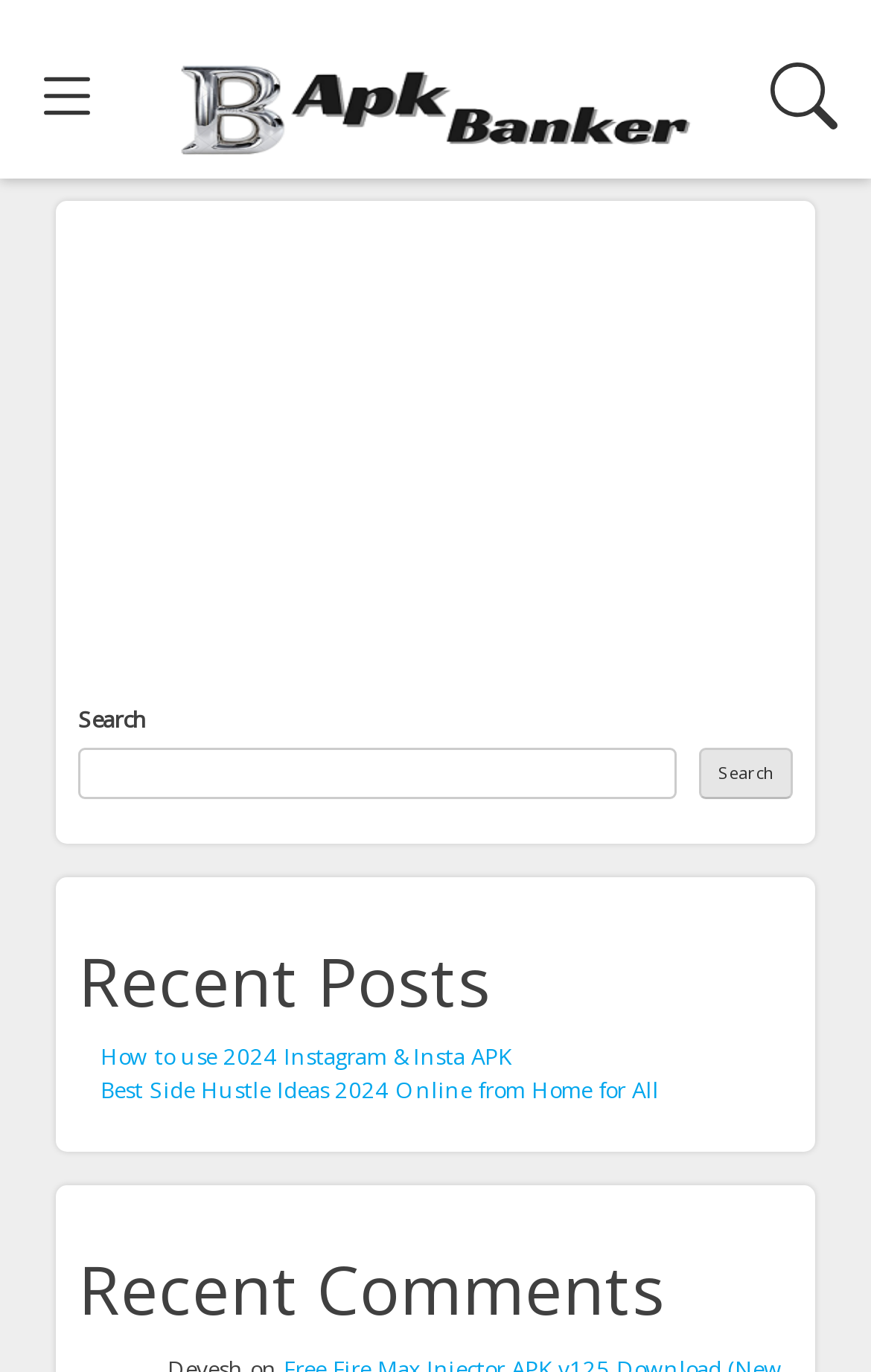Please indicate the bounding box coordinates for the clickable area to complete the following task: "Read How to use 2024 Instagram & Insta APK". The coordinates should be specified as four float numbers between 0 and 1, i.e., [left, top, right, bottom].

[0.115, 0.758, 0.587, 0.781]